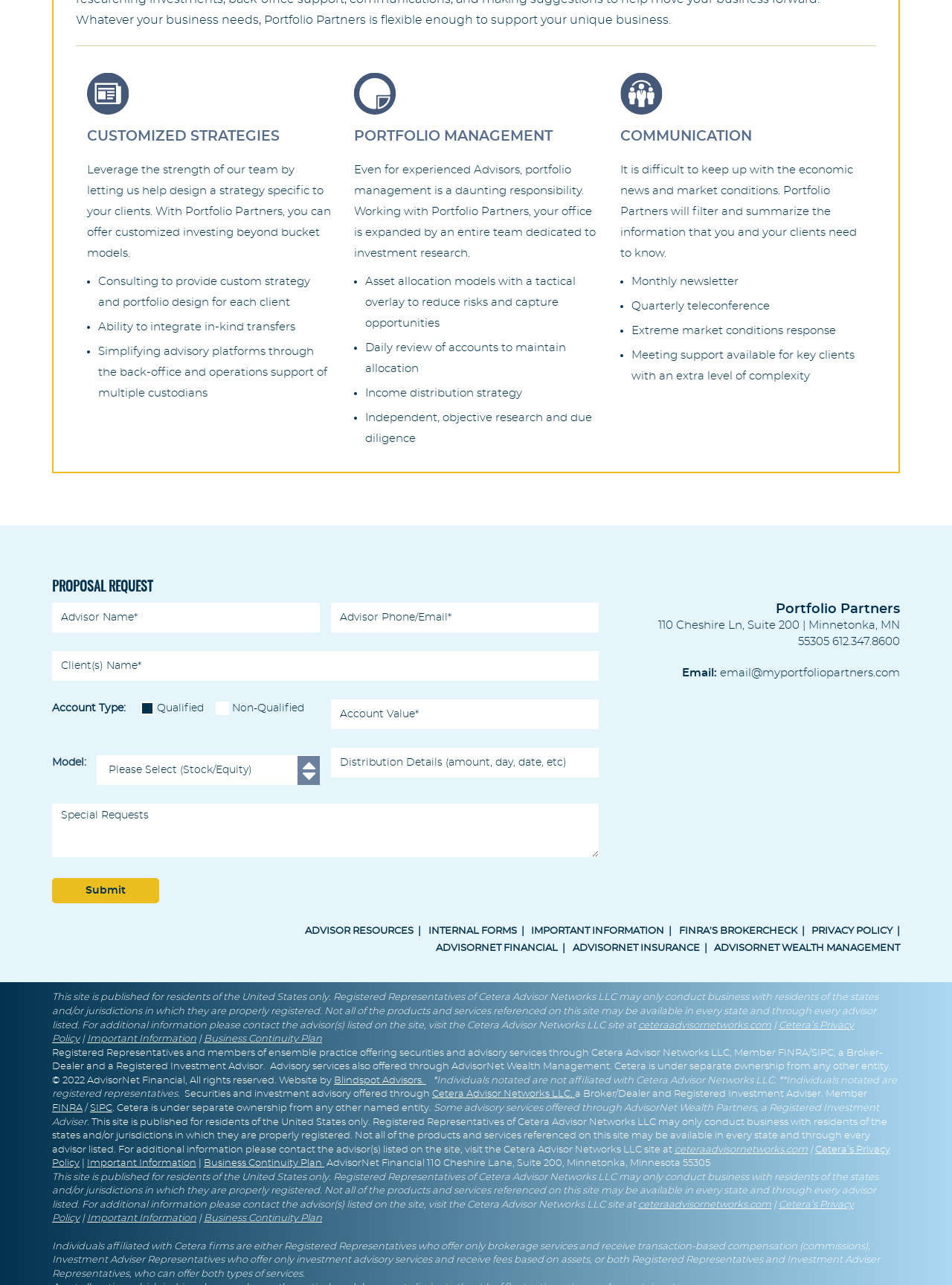Please determine the bounding box coordinates of the element to click on in order to accomplish the following task: "View important information". Ensure the coordinates are four float numbers ranging from 0 to 1, i.e., [left, top, right, bottom].

[0.709, 0.719, 0.845, 0.731]